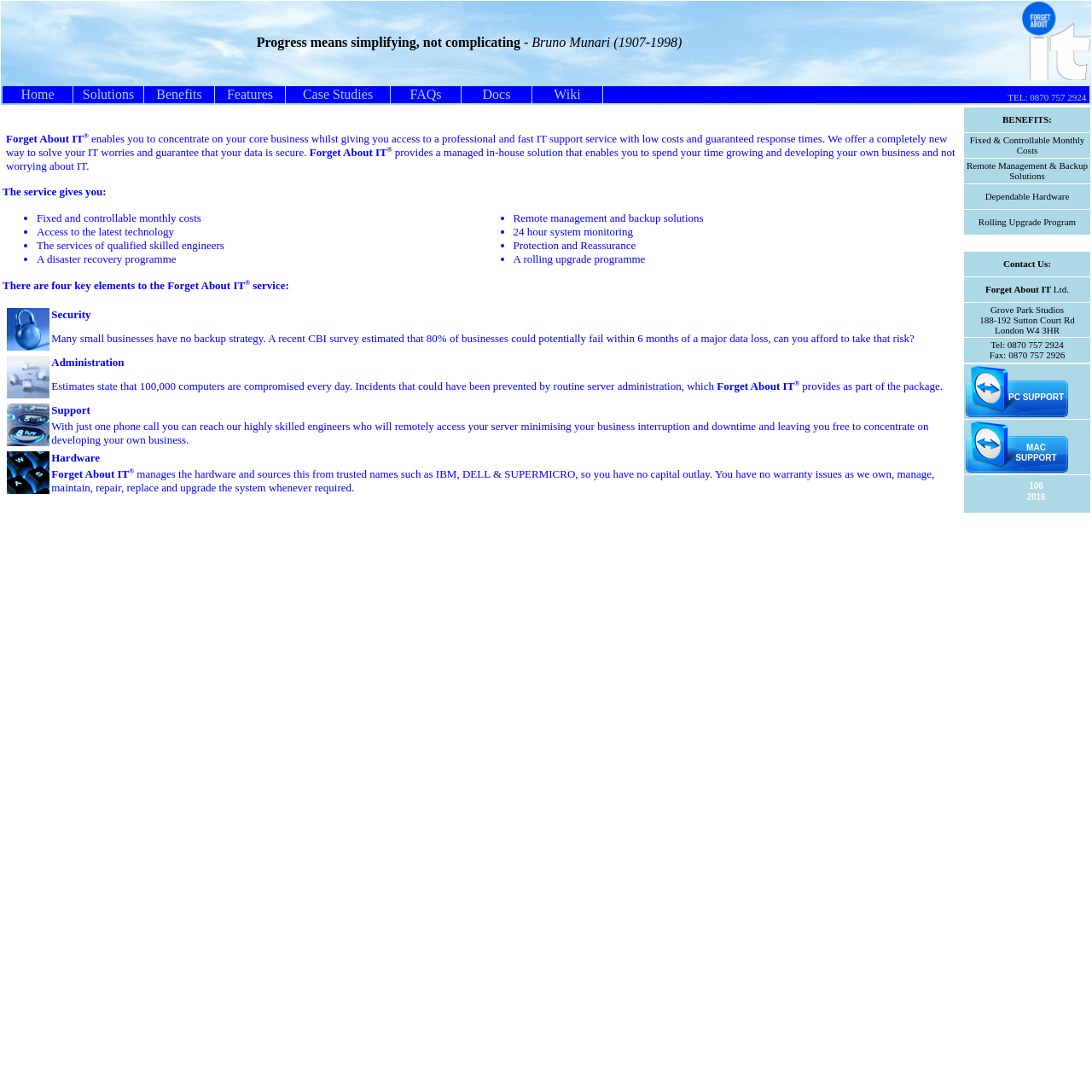Indicate the bounding box coordinates of the clickable region to achieve the following instruction: "Click on Solutions."

[0.067, 0.079, 0.131, 0.094]